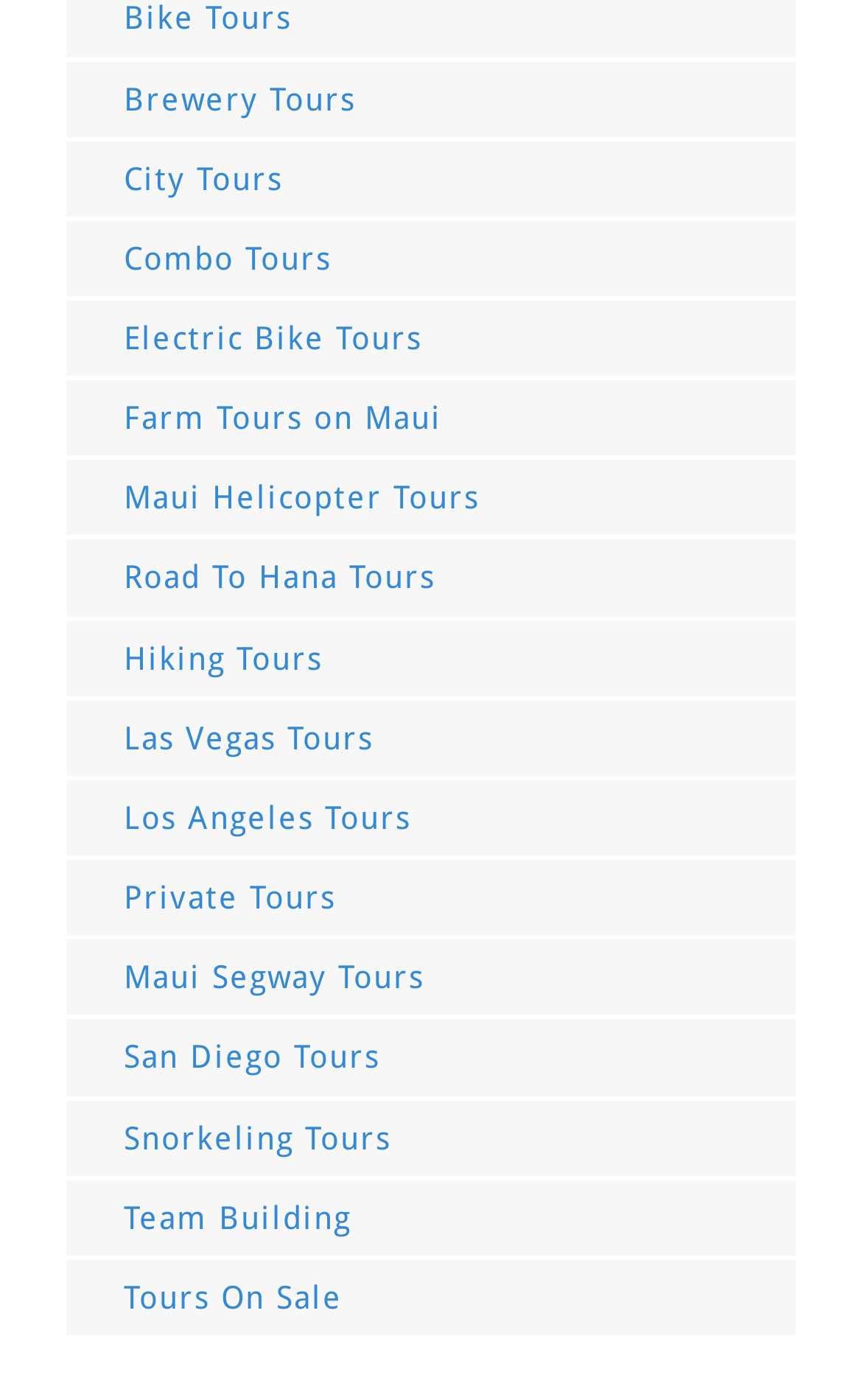Please identify the bounding box coordinates of the element's region that should be clicked to execute the following instruction: "Learn about Maui Helicopter Tours". The bounding box coordinates must be four float numbers between 0 and 1, i.e., [left, top, right, bottom].

[0.144, 0.343, 0.556, 0.368]